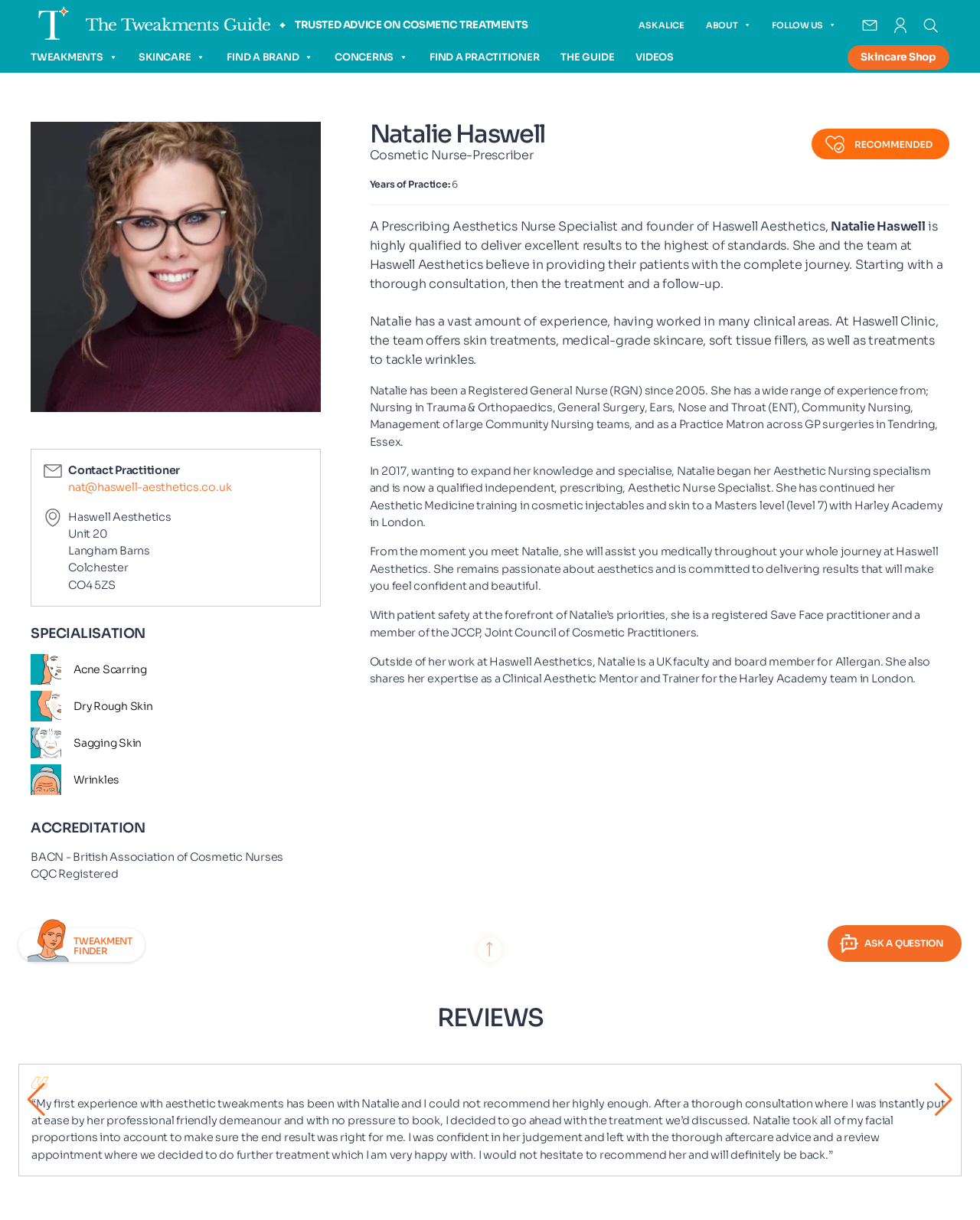Determine the coordinates of the bounding box that should be clicked to complete the instruction: "Click the 'Search' button". The coordinates should be represented by four float numbers between 0 and 1: [left, top, right, bottom].

None